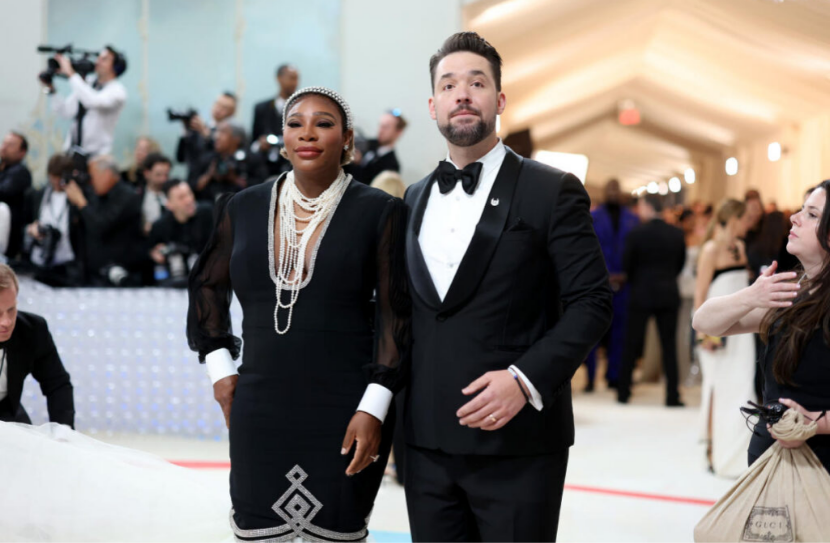Generate an elaborate caption for the image.

In a striking moment captured at the Met Gala, tennis legend Serena Williams stands confidently beside her husband, Alexis Ohanian. Serena dazzles in a sleek black gown adorned with intricate designs, complemented by layers of pearl necklaces that showcase her sense of style. Her hair is elegantly styled with a sophisticated headpiece, epitomizing glamour on the red carpet. Alexis, equally dapper in a classic black tuxedo, stands proudly by her side, both radiating joy and elegance. The backdrop features the elegantly lit Met Gala venue, highlighting the star-studded atmosphere of the event, where fashion meets celebrity. The pair's appearance coincides with the announcement of Serena's pregnancy with their second child, drawing significant media attention and celebration from fans around the world.